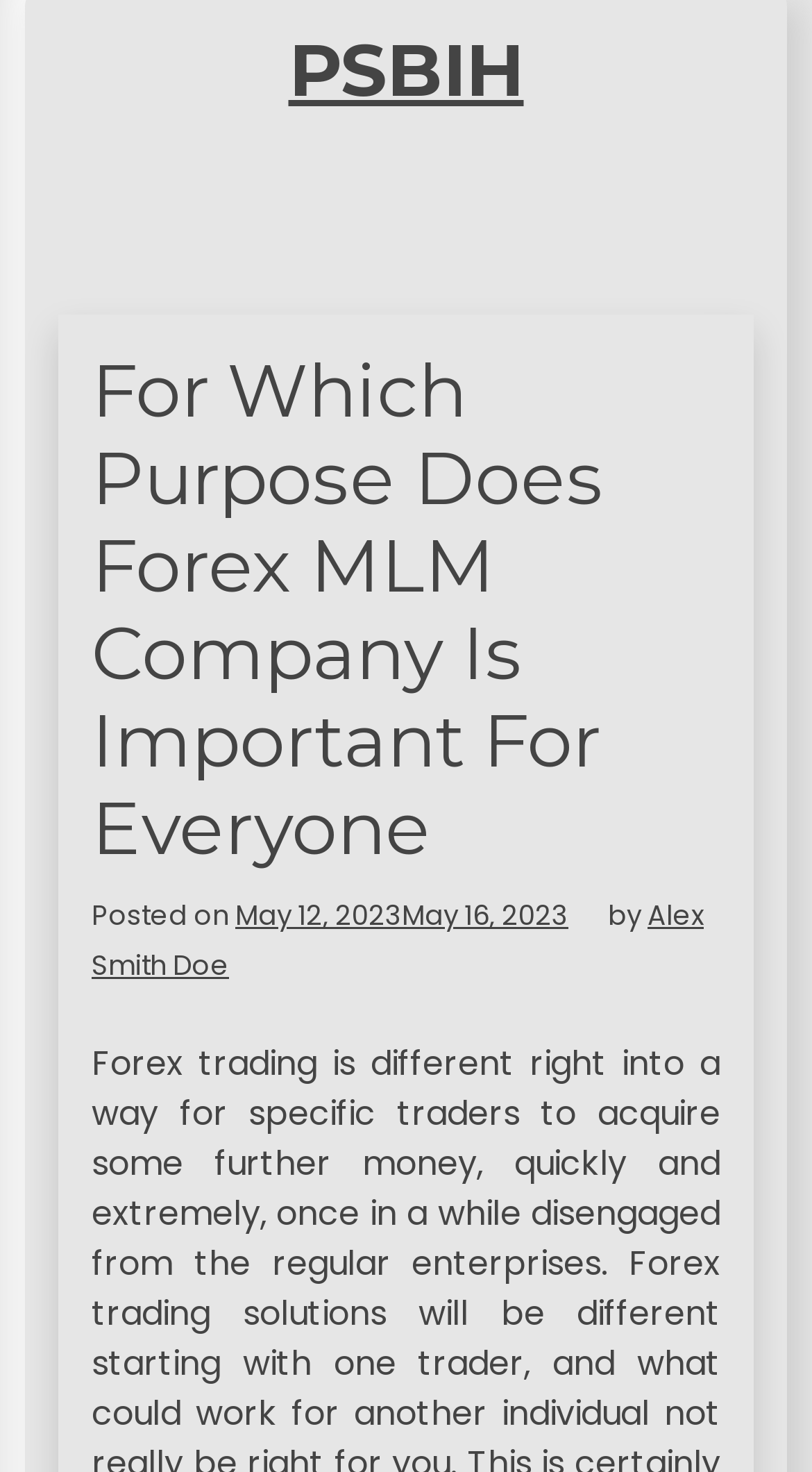Refer to the image and provide an in-depth answer to the question:
Who is the author of the article?

I found the author of the article by looking at the link element with OCR text 'Alex Smith Doe' at the bottom of the article header. This element is a child of the header element, which suggests that it is related to the article's metadata.